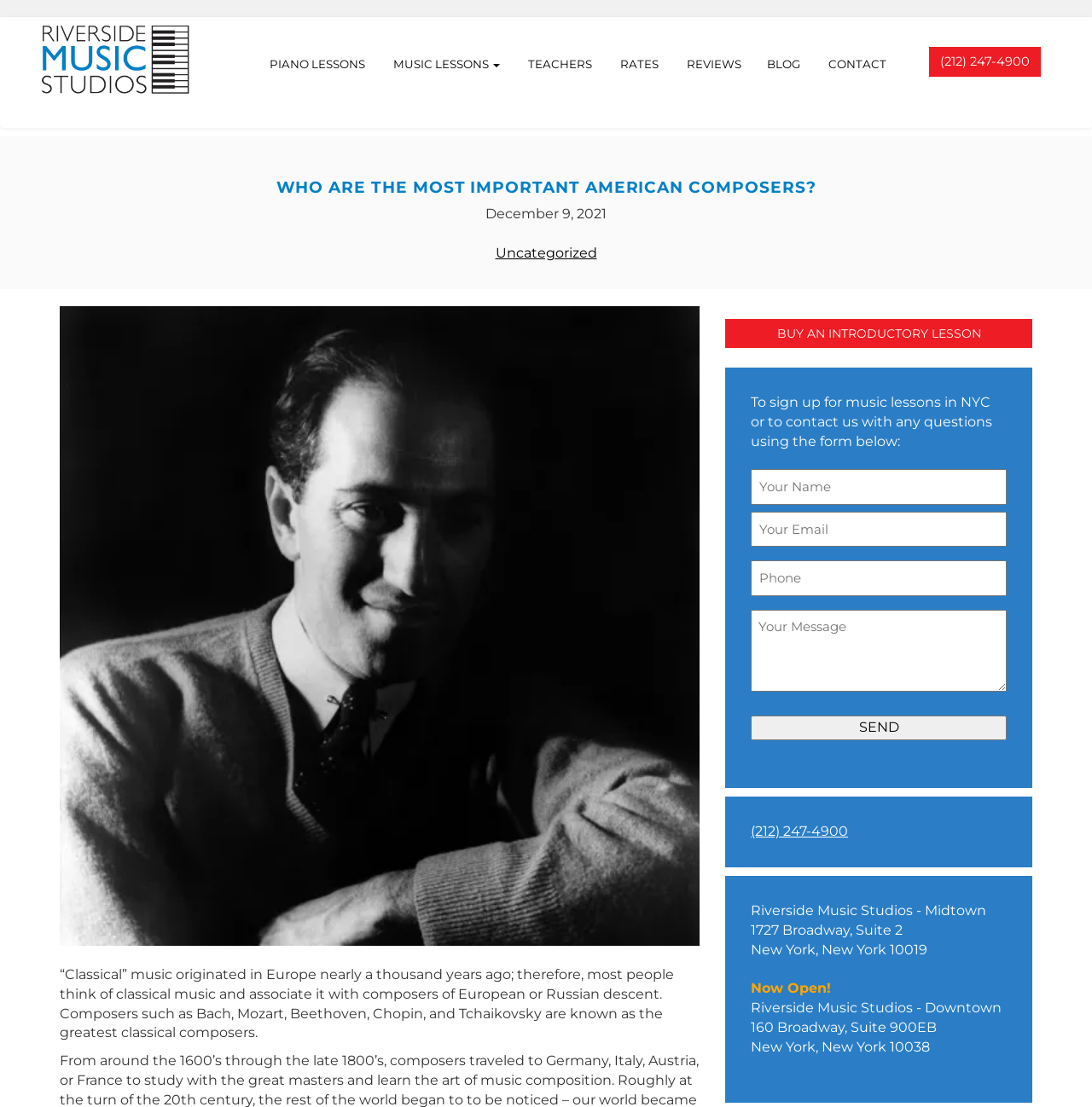Please identify the bounding box coordinates of the clickable area that will allow you to execute the instruction: "Enter your name in the input field".

[0.688, 0.424, 0.922, 0.456]